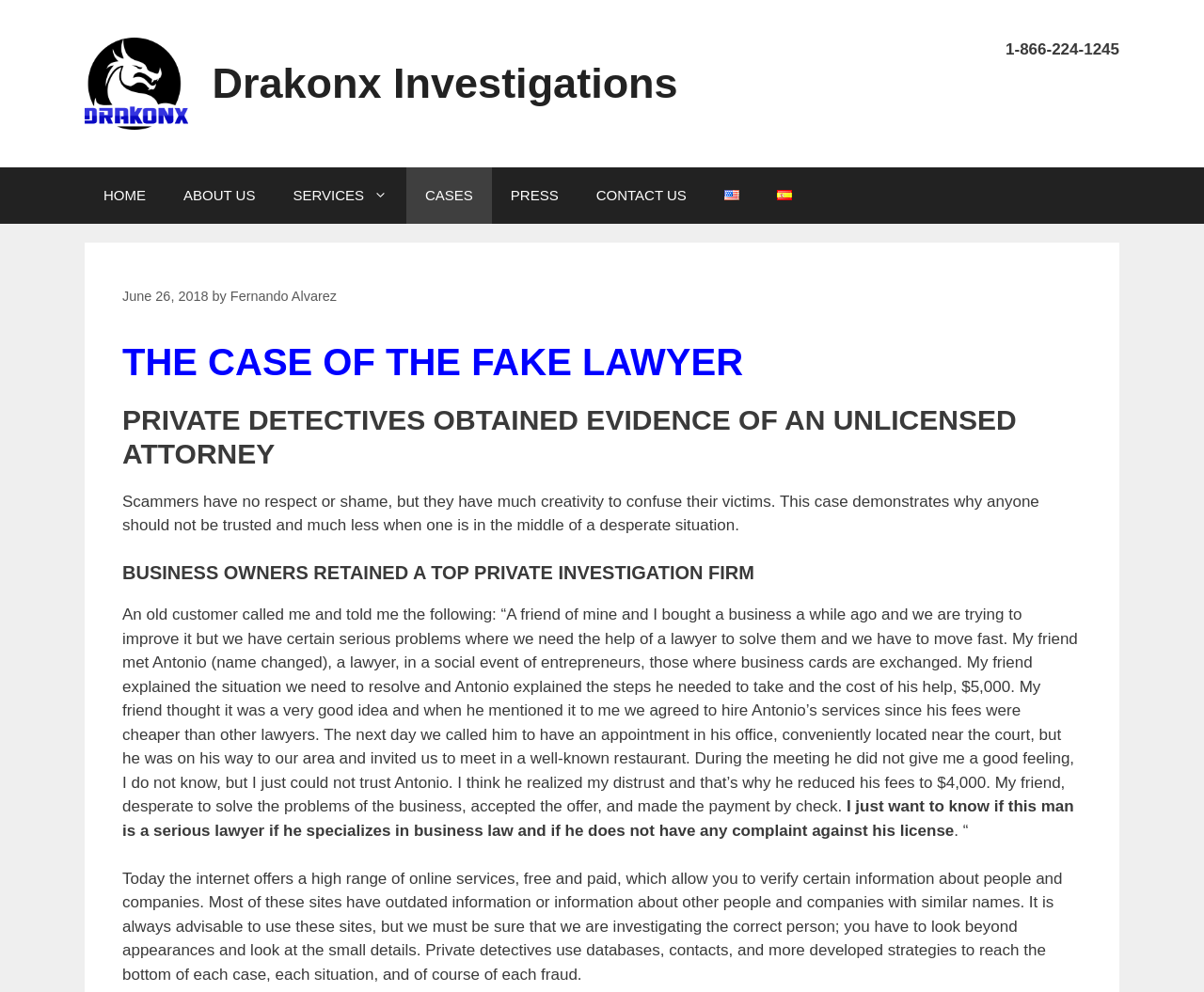Give a one-word or one-phrase response to the question:
What was the initial fee quoted by Antonio to the business owners?

$5,000